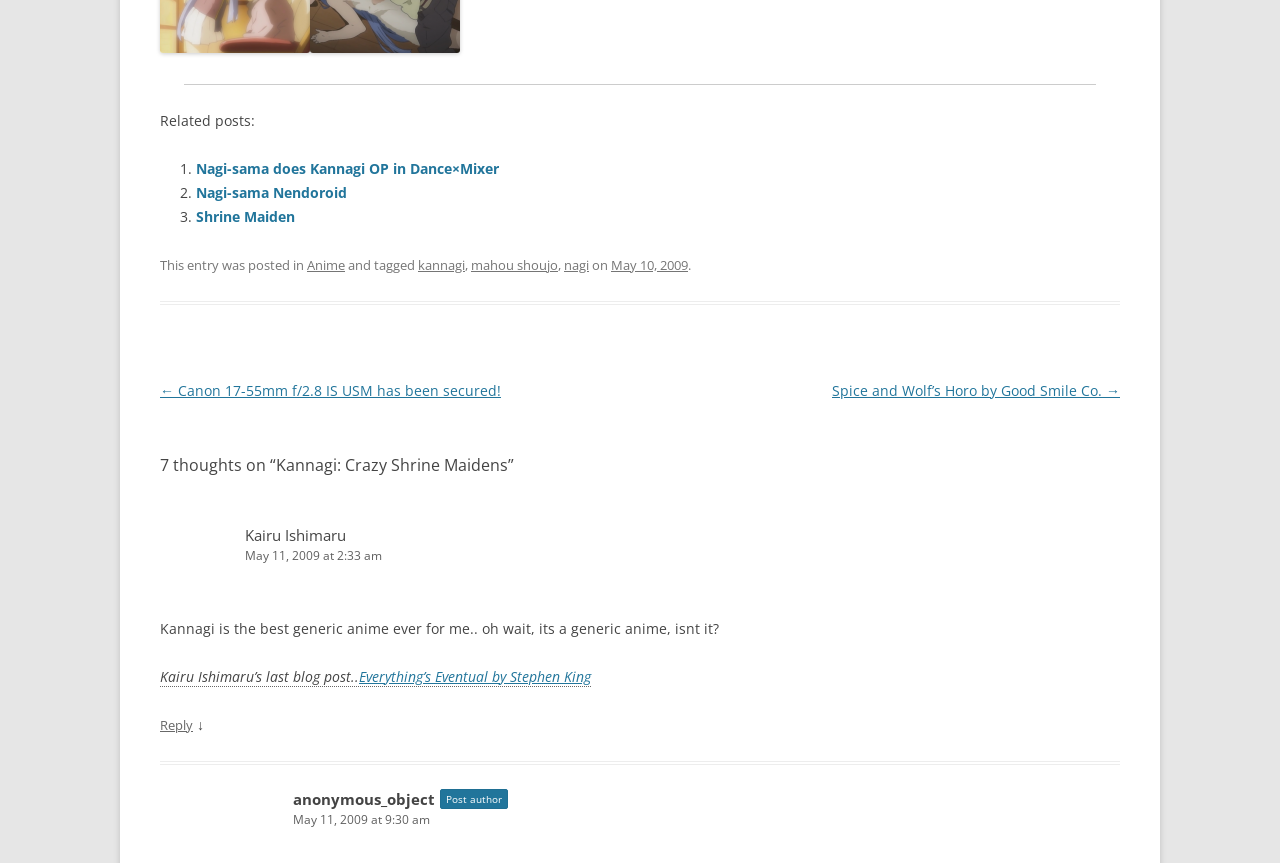Identify the bounding box of the HTML element described as: "Reply".

[0.125, 0.829, 0.151, 0.85]